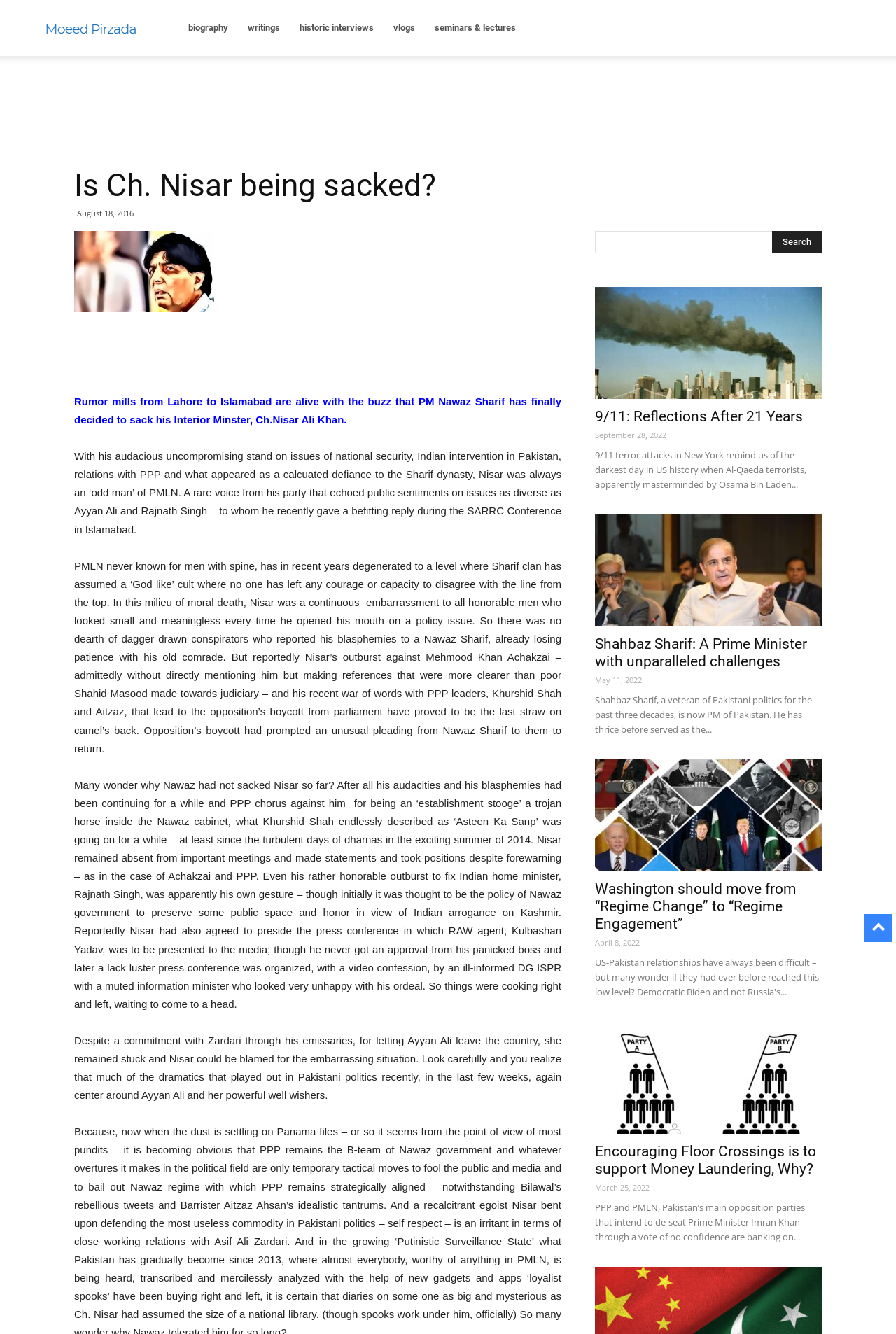Given the description WRITINGS, predict the bounding box coordinates of the UI element. Ensure the coordinates are in the format (top-left x, top-left y, bottom-right x, bottom-right y) and all values are between 0 and 1.

[0.266, 0.0, 0.323, 0.042]